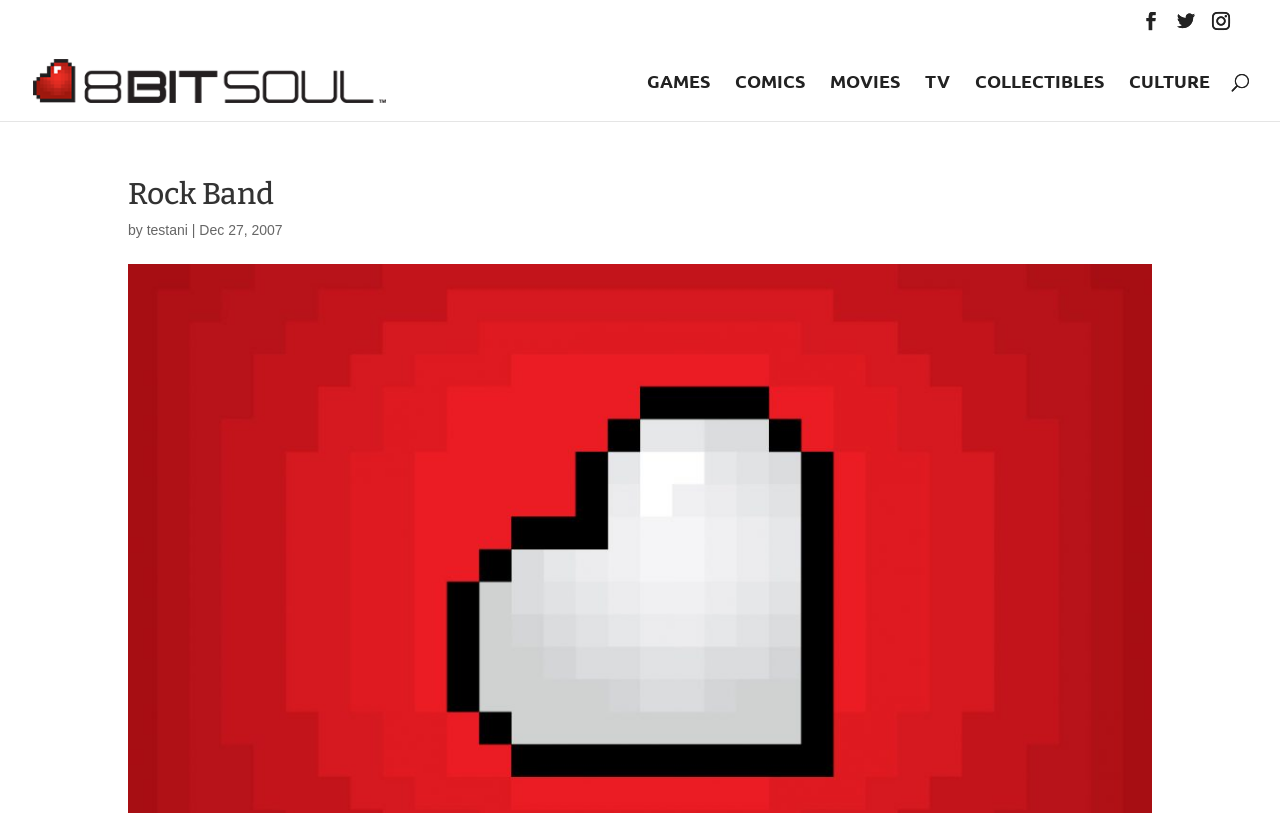Find the bounding box coordinates corresponding to the UI element with the description: "alt="8 Bit Soul"". The coordinates should be formatted as [left, top, right, bottom], with values as floats between 0 and 1.

[0.026, 0.086, 0.301, 0.109]